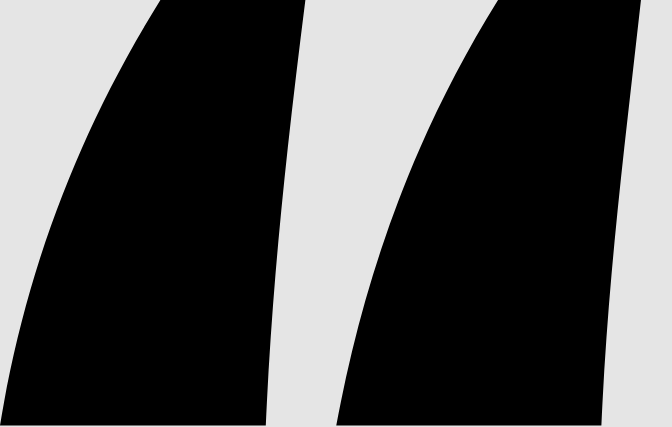What is the main topic of discussion in the surrounding text?
Using the information from the image, give a concise answer in one word or a short phrase.

Australian employment policies